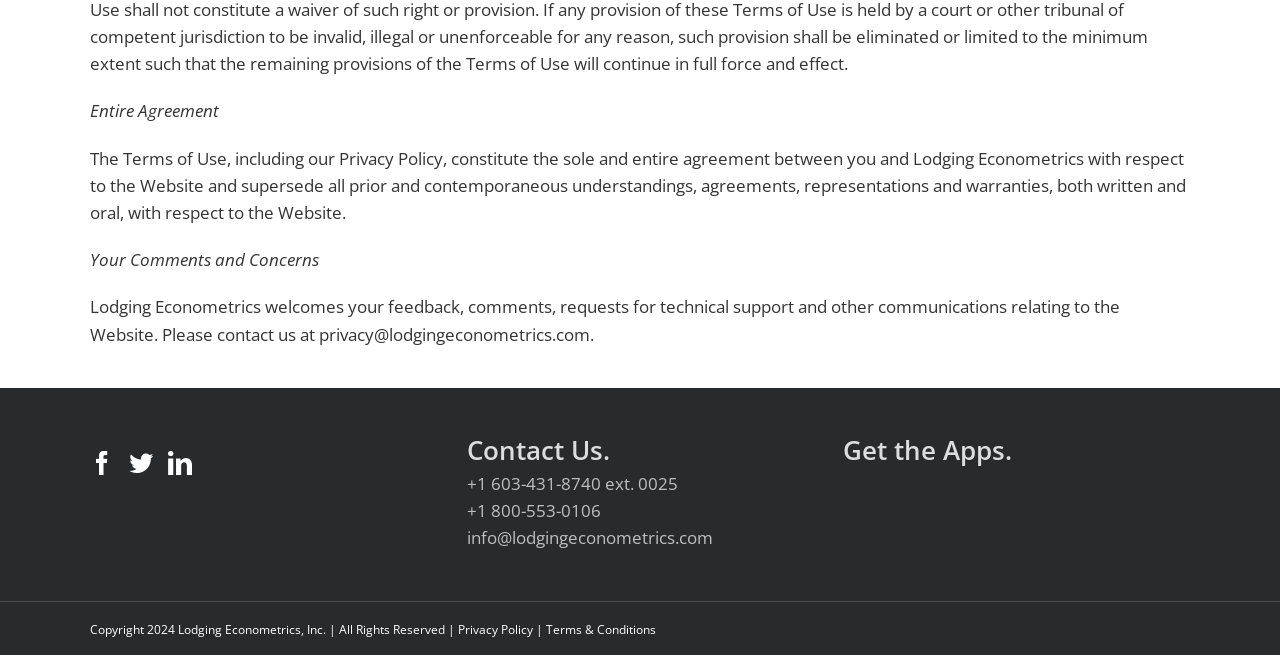Given the element description aria-label="LinkedIn", identify the bounding box coordinates for the UI element on the webpage screenshot. The format should be (top-left x, top-left y, bottom-right x, bottom-right y), with values between 0 and 1.

[0.131, 0.688, 0.15, 0.725]